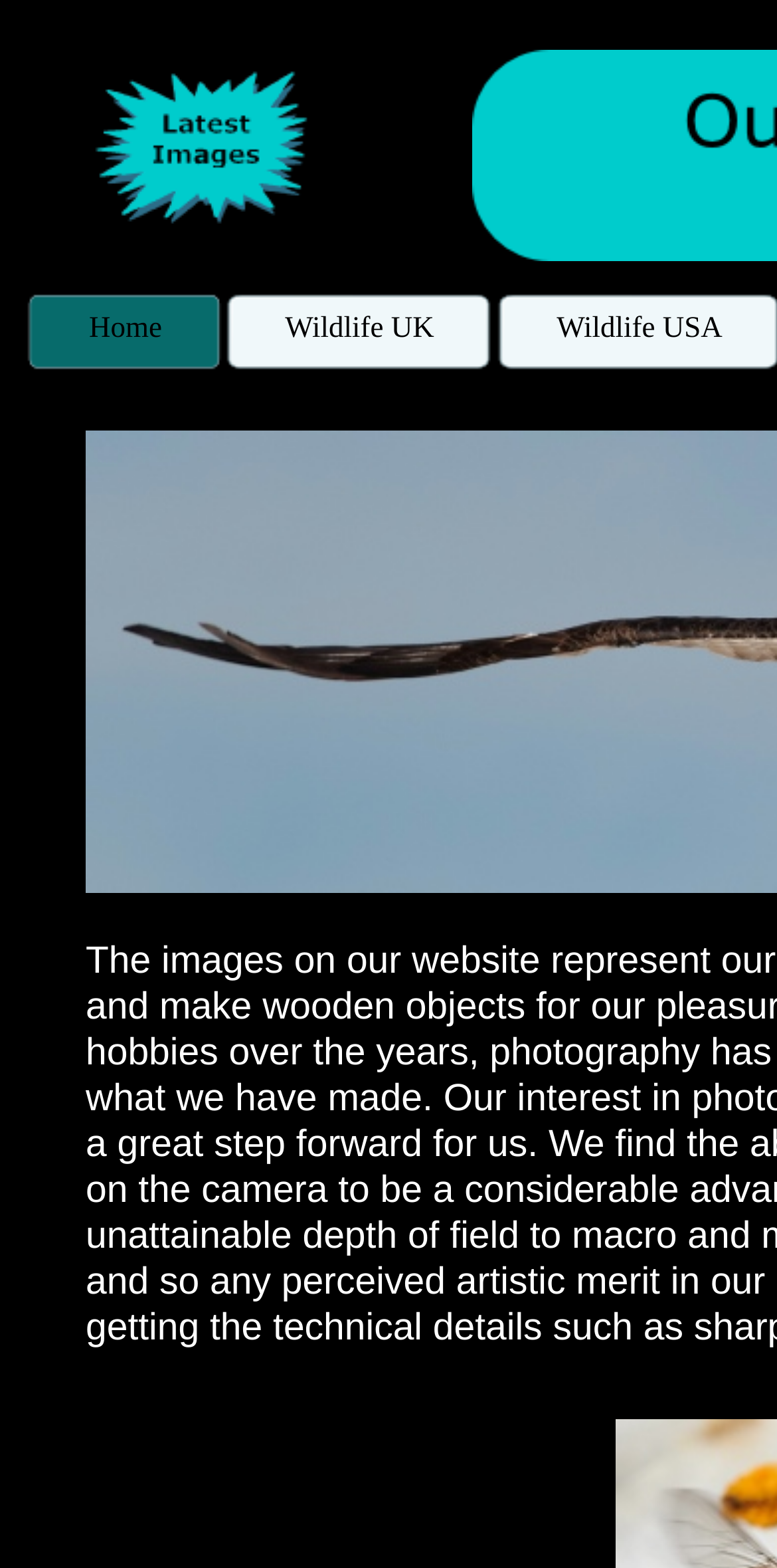Given the webpage screenshot and the description, determine the bounding box coordinates (top-left x, top-left y, bottom-right x, bottom-right y) that define the location of the UI element matching this description: Wildlife UK

[0.287, 0.187, 0.636, 0.236]